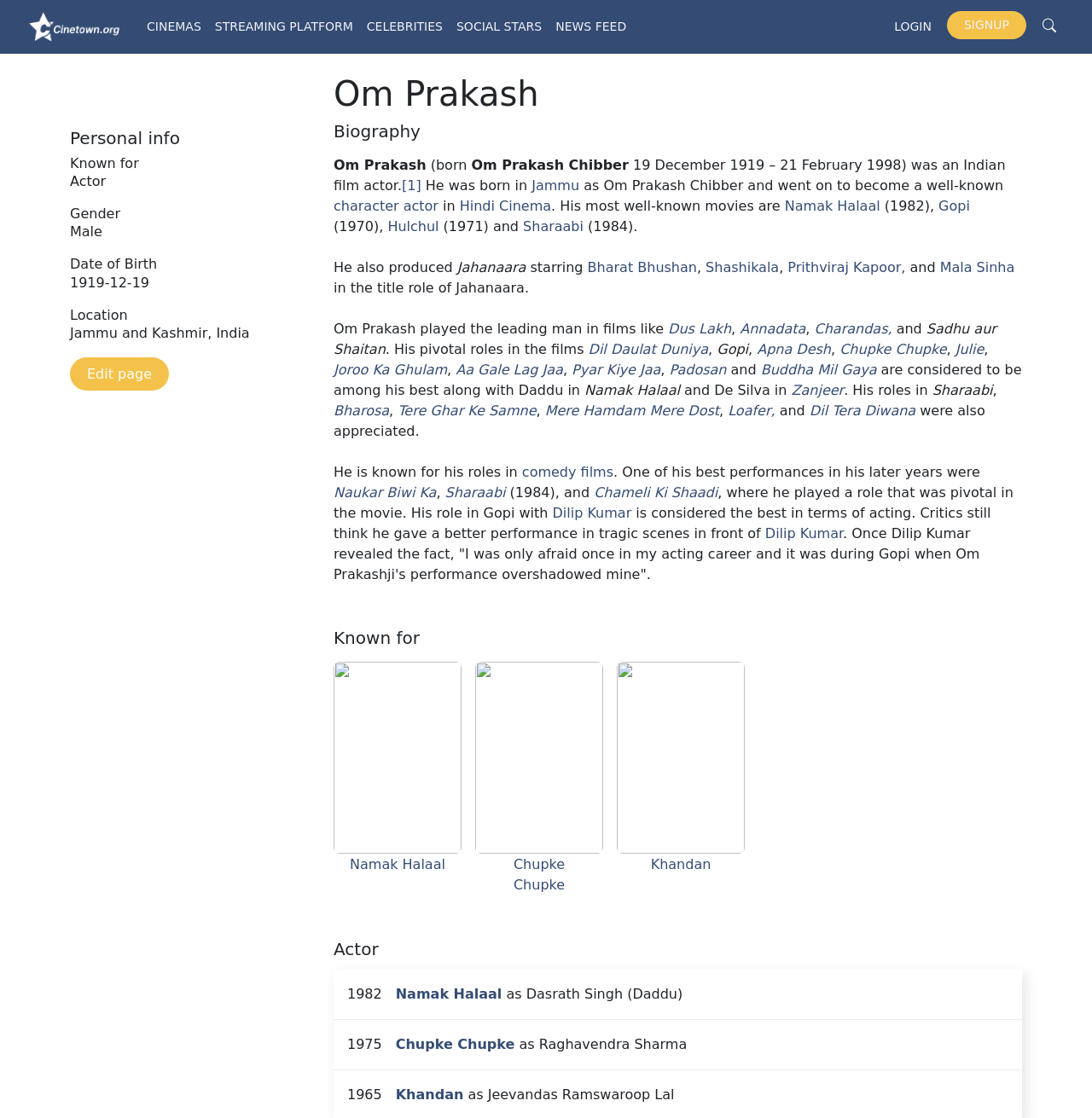Provide the bounding box coordinates of the area you need to click to execute the following instruction: "Click the CINEMAS button".

[0.128, 0.01, 0.19, 0.038]